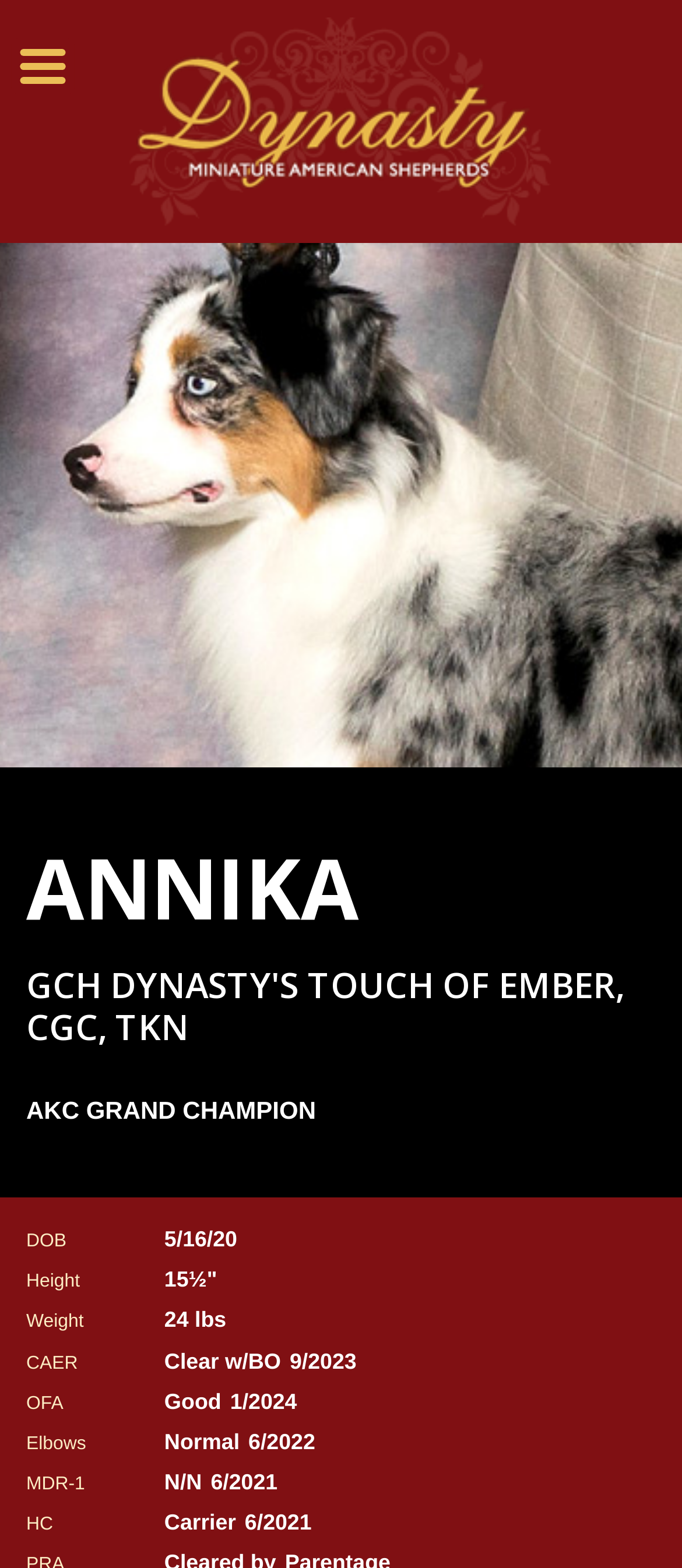What is Annika's breed?
Kindly offer a comprehensive and detailed response to the question.

The breed of Annika can be inferred from the heading 'Dynasty Minature American Shepherds' which is a prominent element on the webpage, indicating that Annika is a Miniature American Shepherd.